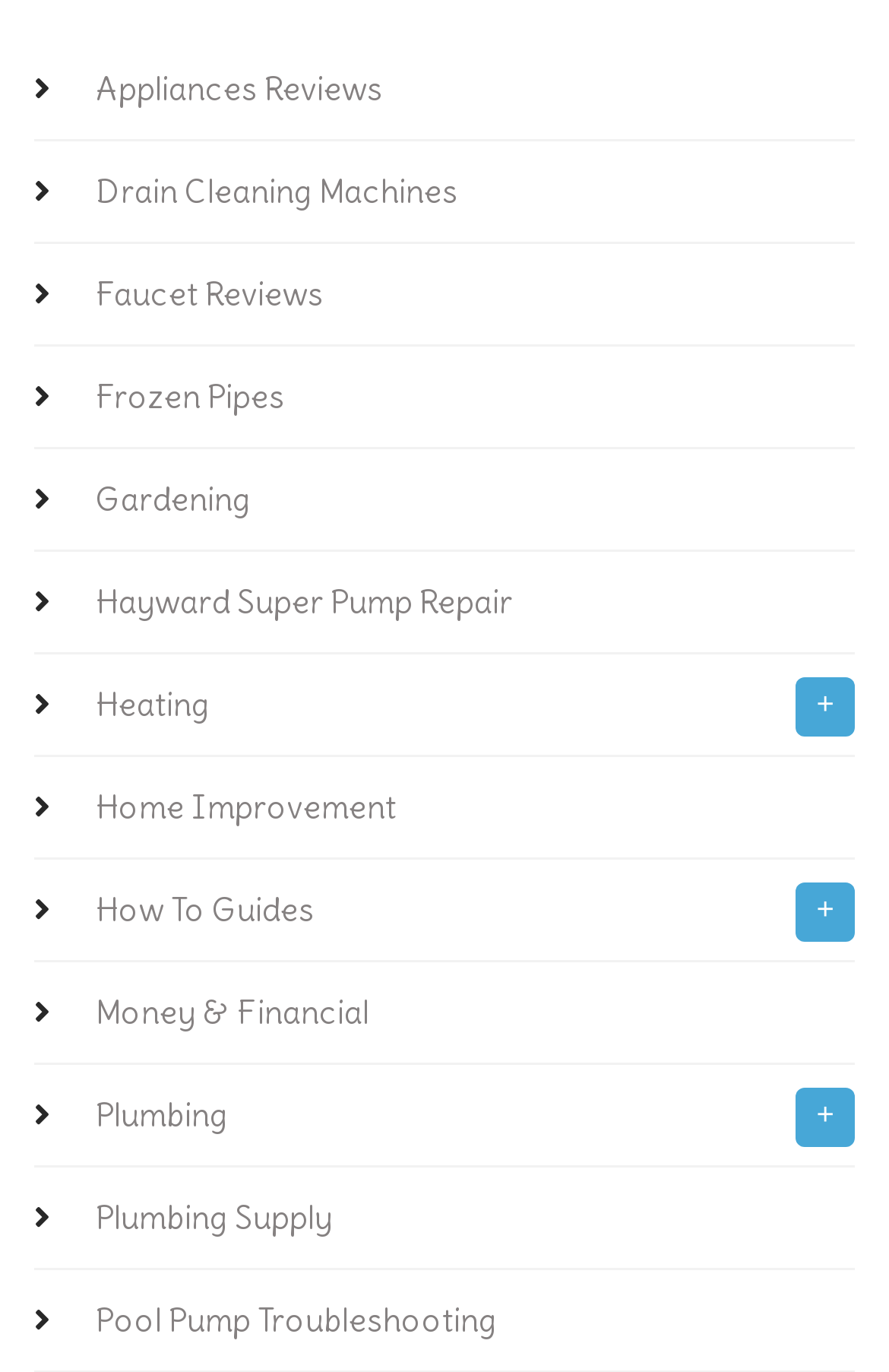What is the last category listed on the webpage?
Based on the screenshot, answer the question with a single word or phrase.

Pool Pump Troubleshooting